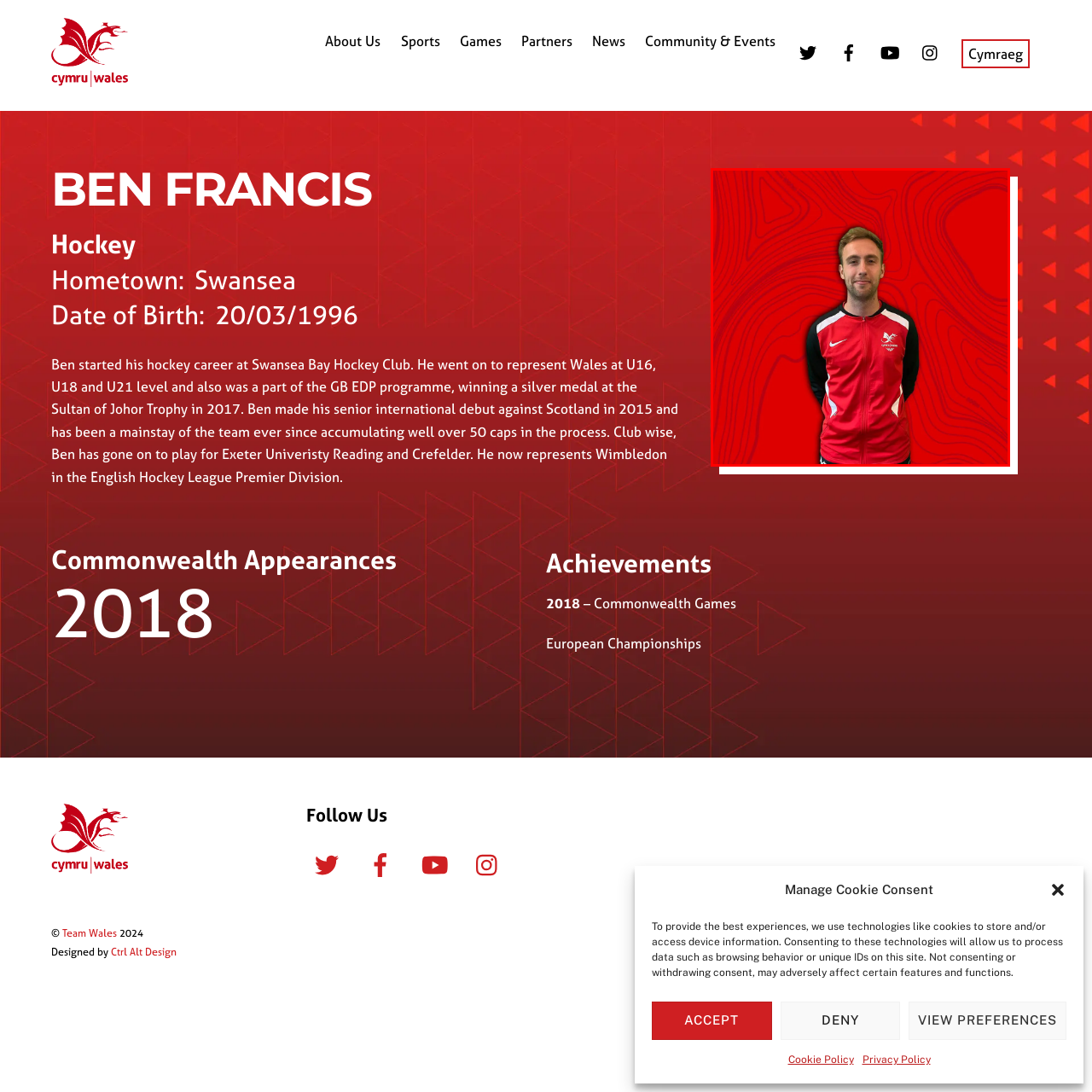Concentrate on the image area surrounded by the red border and answer the following question comprehensively: What is the logo on Ben's jacket?

Ben Francis is dressed in a red jacket adorned with the Welsh emblem and the Nike logo, which represents his athletic brand affiliation.